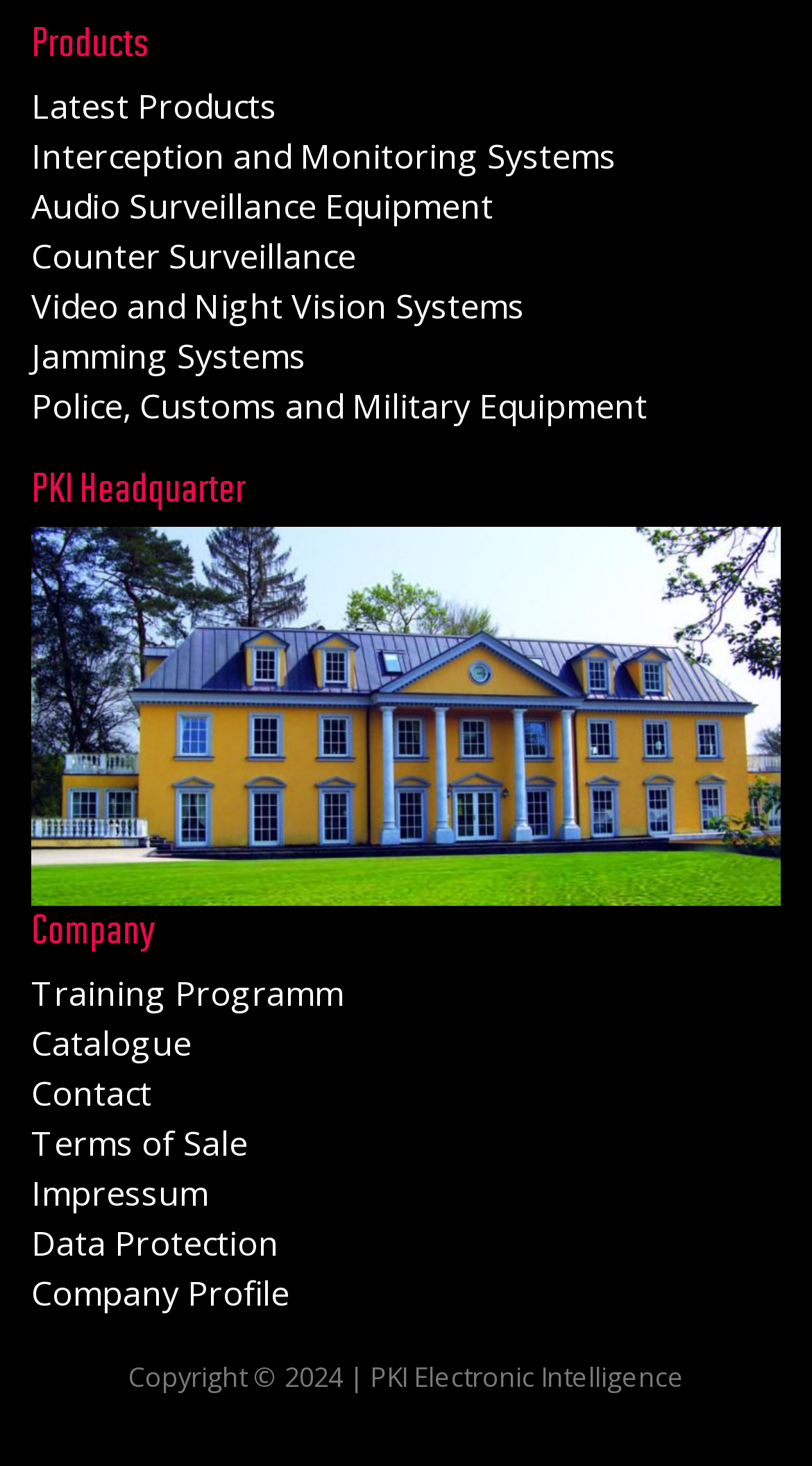What is the 'Impressum' link for?
Please provide a comprehensive and detailed answer to the question.

The 'Impressum' link is typically used to provide company information, such as address, contact details, and legal notices, as required by law in some countries.